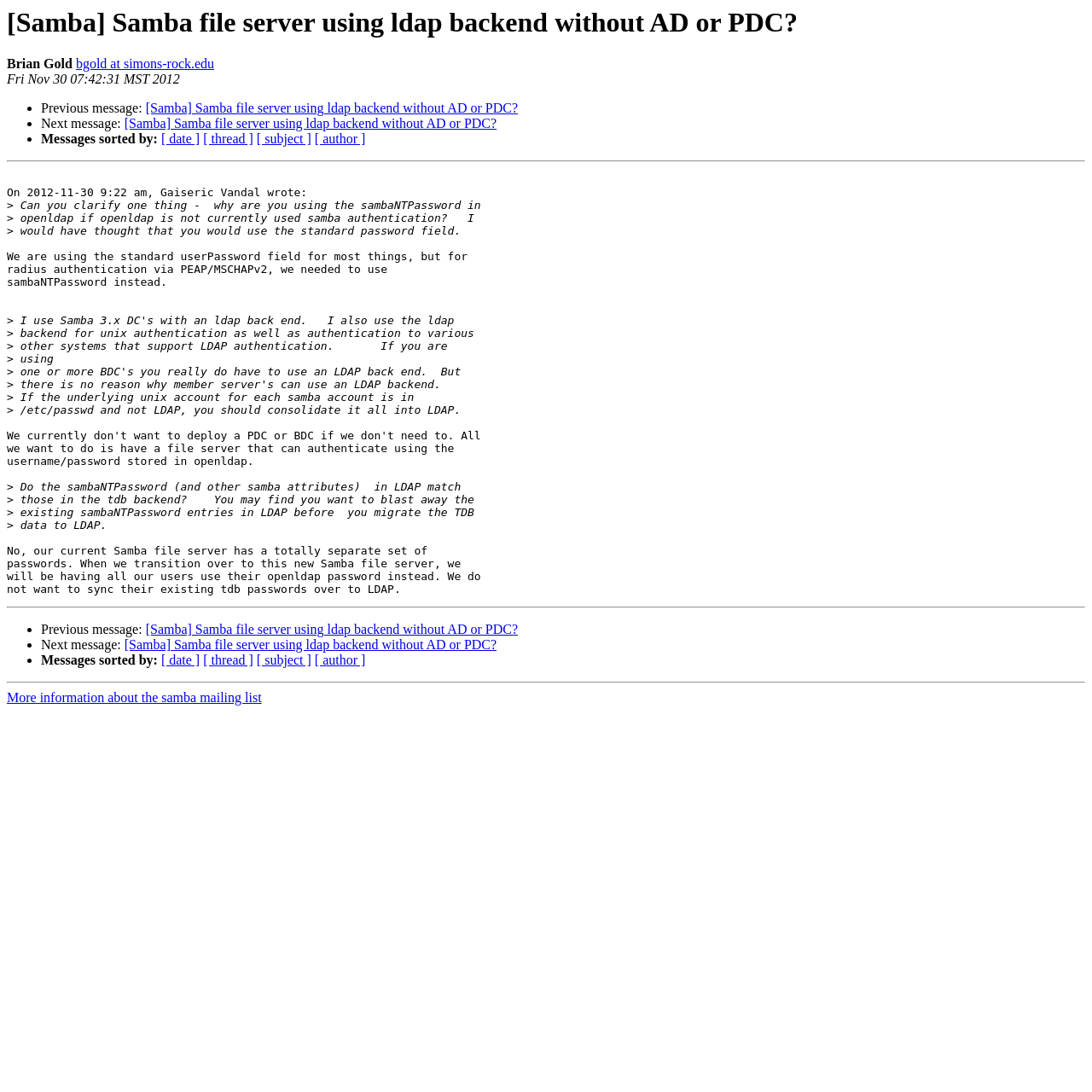Offer a meticulous description of the webpage's structure and content.

This webpage appears to be a discussion forum or mailing list archive, specifically focused on the topic of Samba file servers using LDAP backend without AD or PDC. 

At the top of the page, there is a heading with the title of the discussion thread, followed by the name "Brian Gold" and an email address "bgold at simons-rock.edu". Below this, there is a timestamp "Fri Nov 30 07:42:31 MST 2012". 

The main content of the page is a conversation between users, with each message indented and marked with a bullet point. The conversation starts with a question from Gaiseric Vandal, followed by a response from another user. The discussion revolves around the use of sambaNTPassword in openldap for Samba authentication.

There are several links throughout the page, including "Previous message" and "Next message" links, as well as links to sort messages by date, thread, subject, or author. 

At the bottom of the page, there is a horizontal separator, followed by more links to navigate the mailing list archive, including a link to "More information about the samba mailing list".